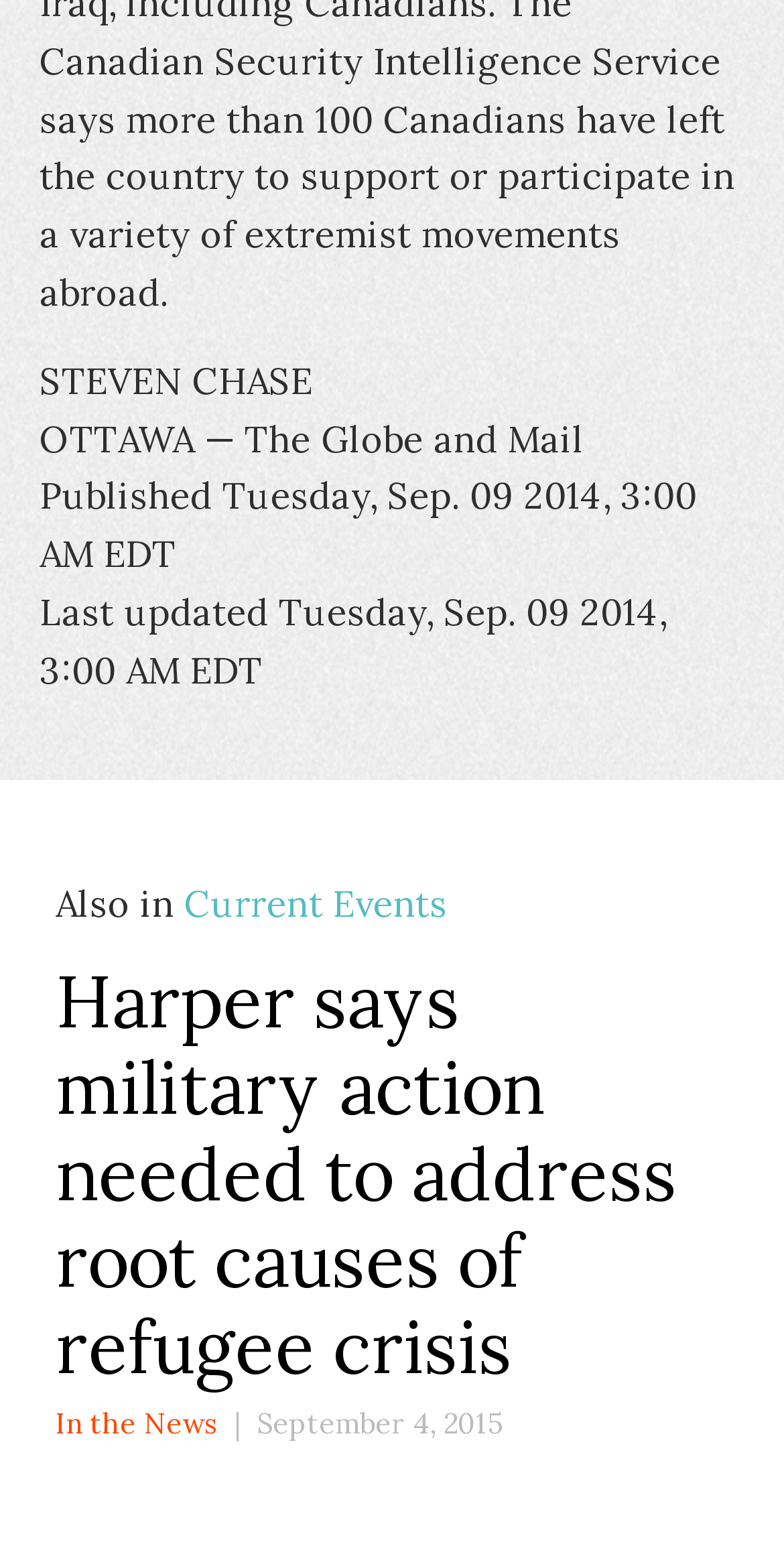Provide a single word or phrase answer to the question: 
What is the category of the article 'Harper says military action needed to address root causes of refugee crisis'?

Current Events